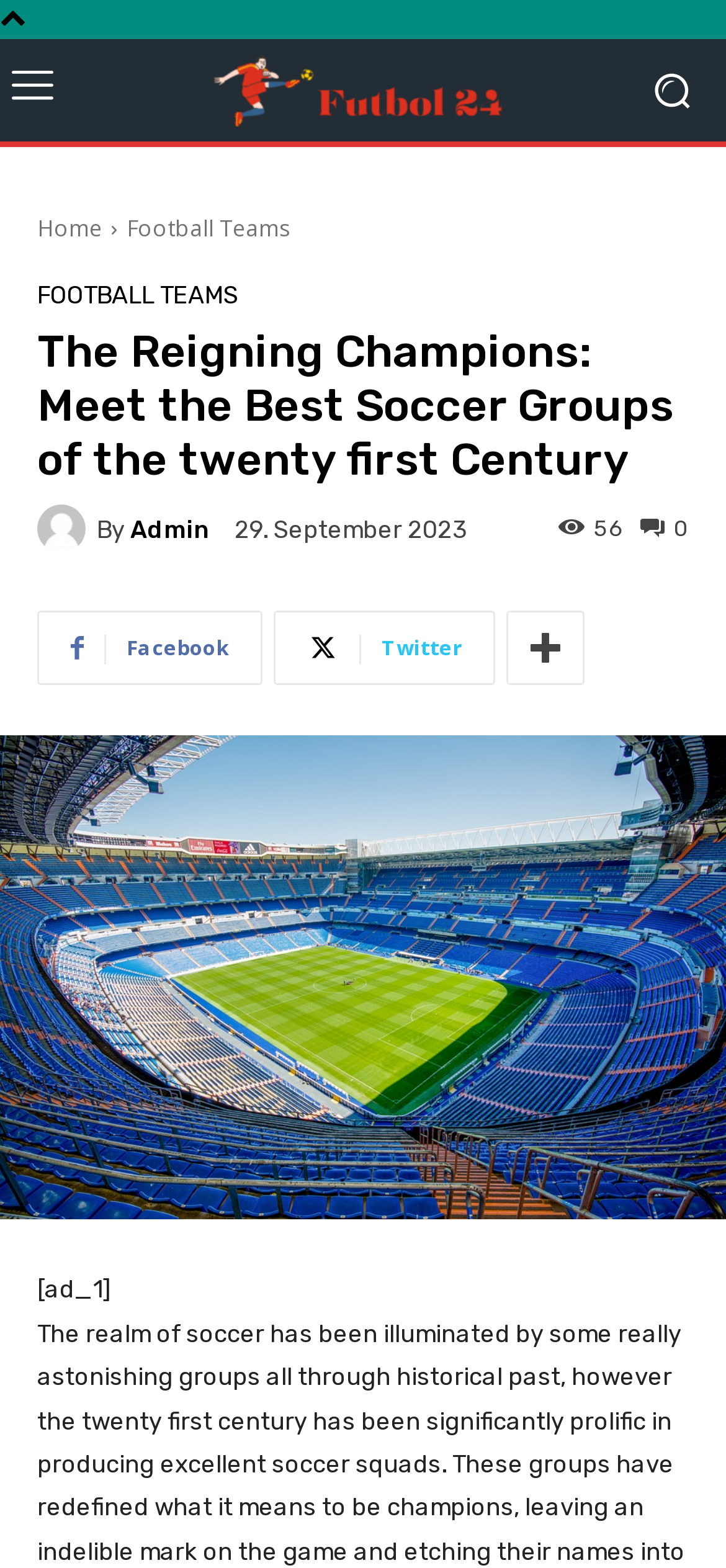How many social media links are there?
Please give a detailed answer to the question using the information shown in the image.

There are three social media links located at the bottom of the webpage, which are Facebook, Twitter, and another unknown platform represented by an icon. The links are arranged horizontally and have bounding box coordinates [0.051, 0.39, 0.362, 0.437], [0.377, 0.39, 0.682, 0.437], and [0.697, 0.39, 0.805, 0.437] respectively.